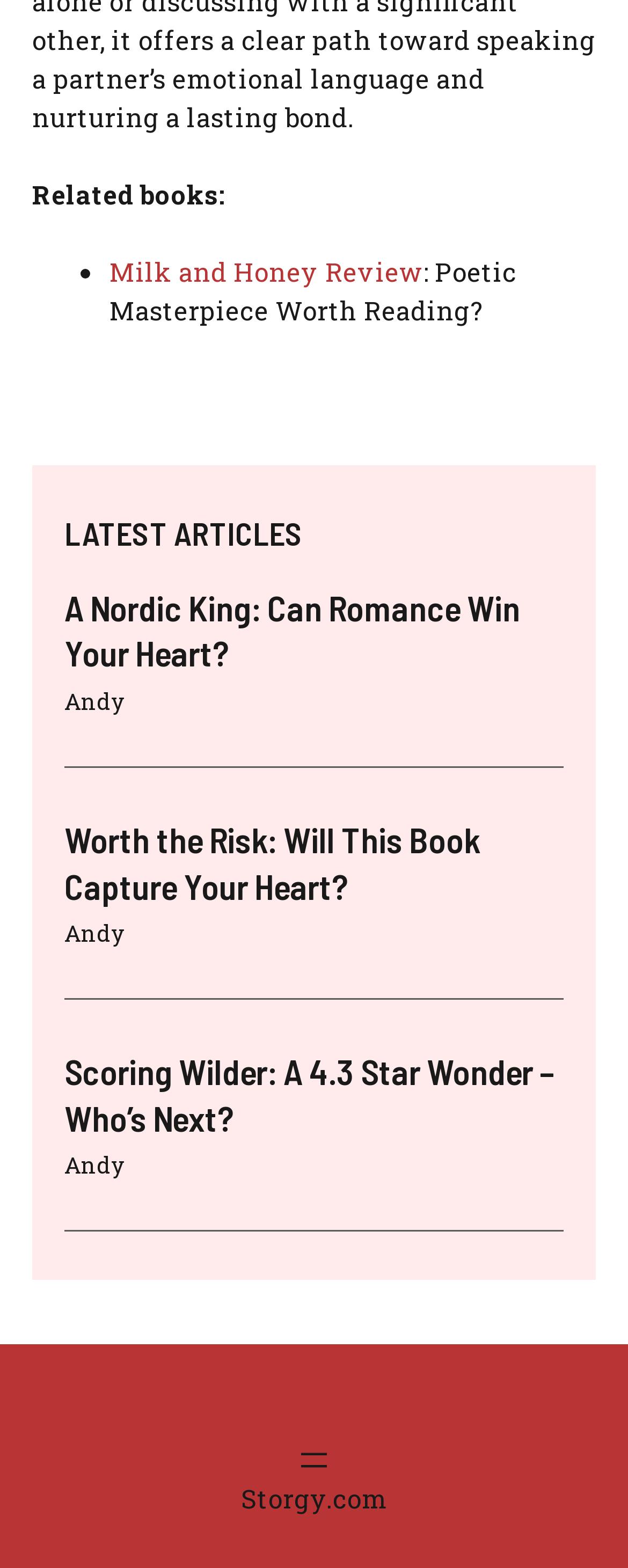Find and provide the bounding box coordinates for the UI element described with: "Milk and Honey Review".

[0.174, 0.162, 0.674, 0.184]